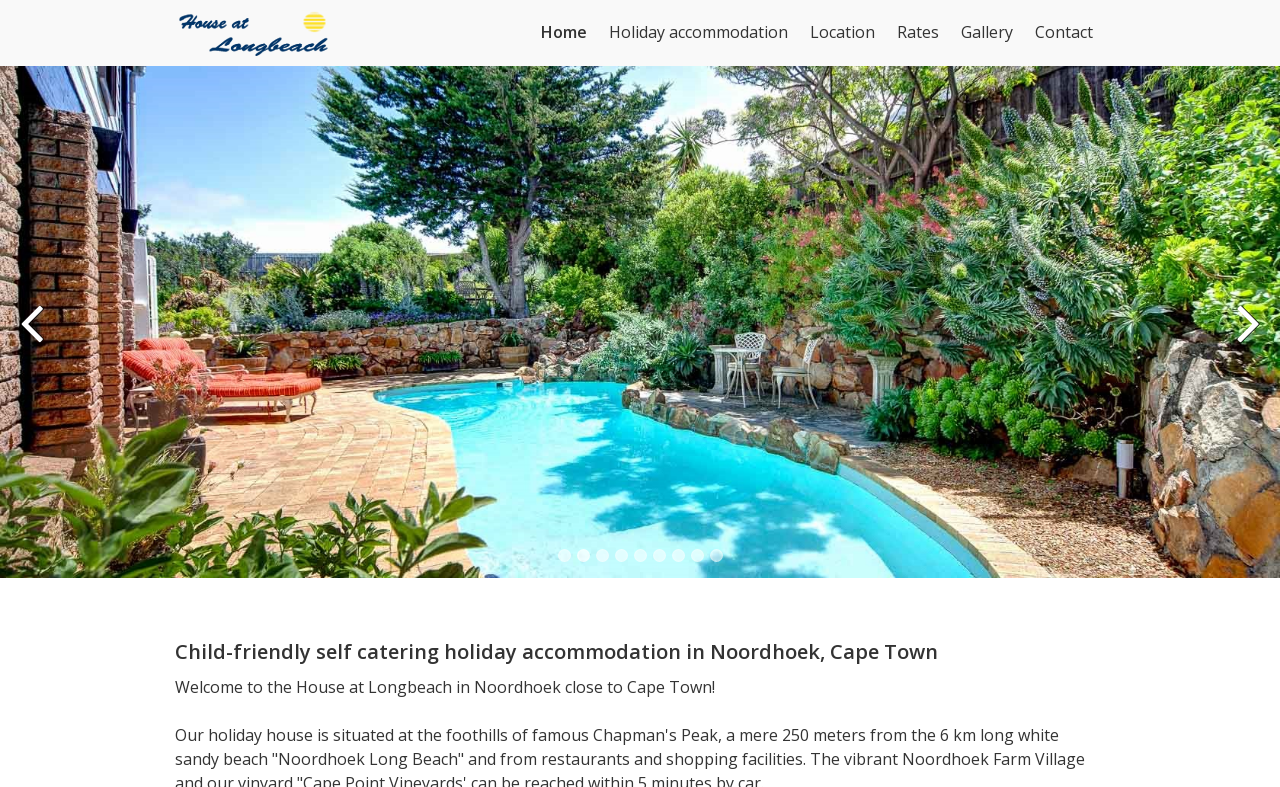Determine the bounding box coordinates of the clickable element to complete this instruction: "go to home page". Provide the coordinates in the format of four float numbers between 0 and 1, [left, top, right, bottom].

[0.415, 0.023, 0.466, 0.058]